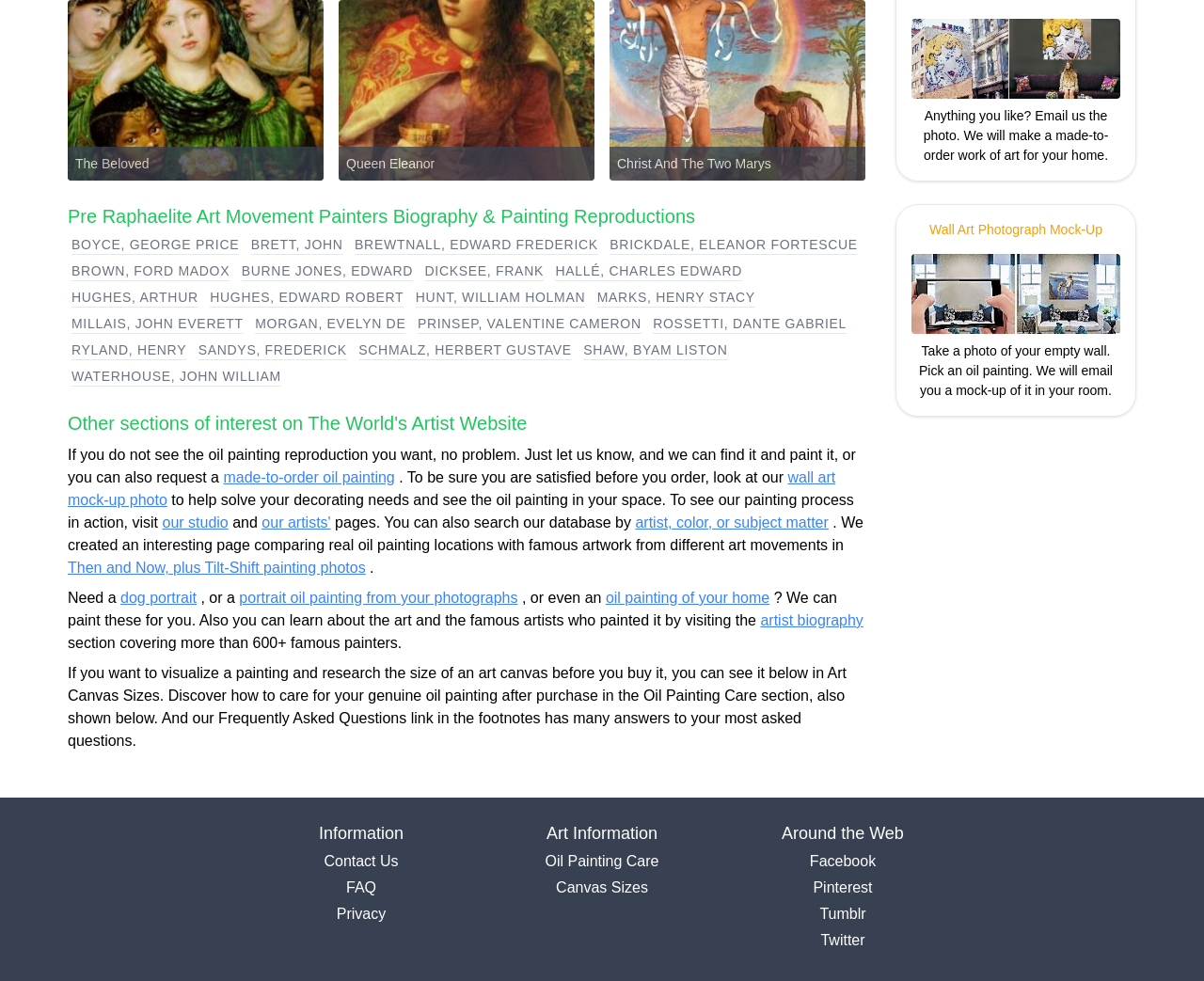Refer to the image and answer the question with as much detail as possible: What is the purpose of the 'wall art mock-up photo' feature?

The text 'To be sure you are satisfied before you order, look at our wall art mock-up photo to help solve your decorating needs and see the oil painting in your space' suggests that the feature is intended to assist with decorating decisions.